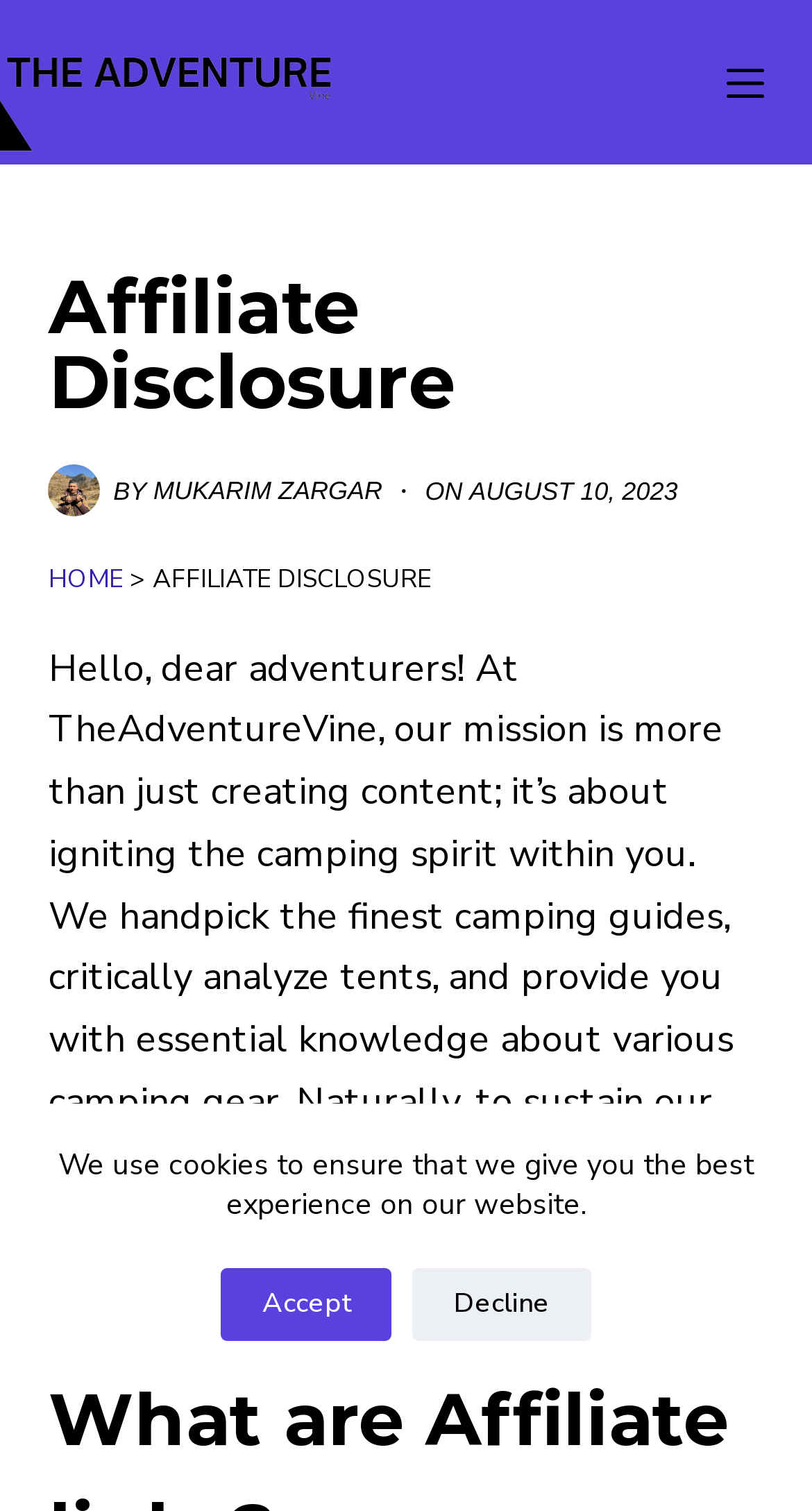Explain the webpage in detail, including its primary components.

This webpage is about TheAdventureVine, a website focused on camping and outdoor activities. At the top left corner, there is a "Skip to content" link. Below it, a cookie notification message is displayed, with "Accept" and "Decline" buttons next to it. 

On the top right corner, a "Menu" button is located. When clicked, it reveals a menu with a header "Affiliate Disclosure" and a subheading "BY MUKARIM ZARGAR ON AUGUST 10, 2023". Below the header, there is a navigation section with breadcrumbs, showing the path "HOME > AFFILIATE DISCLOSURE". 

The main content of the webpage starts with a welcoming message, "Hello, dear adventurers! ...", which explains the mission of TheAdventureVine. 

Below the welcoming message, there is a call-to-action section. It starts with a heading "Learn something new about Fishing!" and invites users to join their email list to receive notifications about new fishing guides. The section includes a form with fields for "Name" and "Email", both marked as required, and a "Sign Up" button.

At the bottom of the page, there is an image with the text "Powered by OptinMonster".